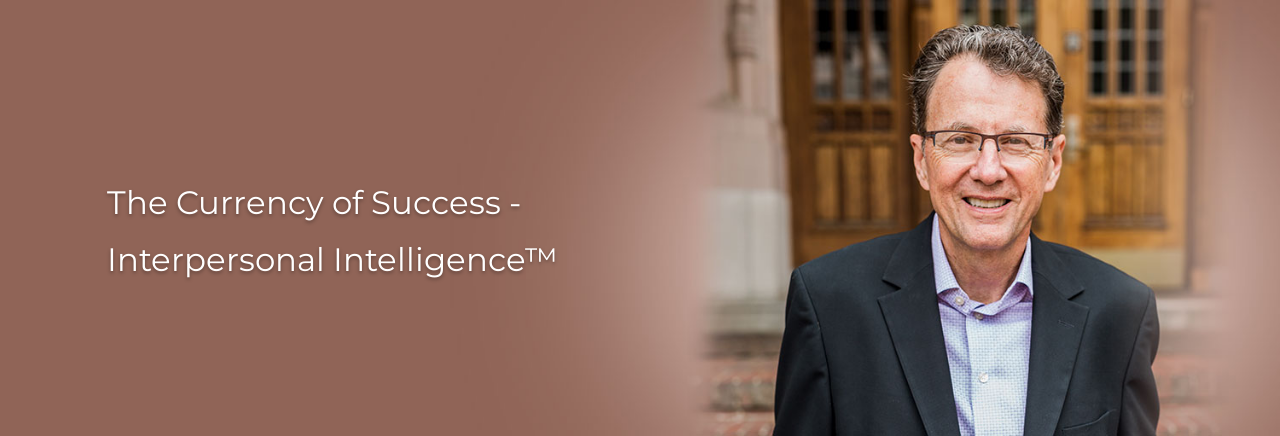Give a comprehensive caption for the image.

The image features a professional leader standing confidently in front of a wooden door, conveying a sense of approachability and authority. Accompanying the portrait is the title "The Currency of Success - Interpersonal Intelligence™," which emphasizes the significance of interpersonal skills in achieving success. The backdrop complements the subject, providing a warm, inviting atmosphere that reflects the theme of effective communication and leadership. This visual representation captures the essence of developing strong relationships and enhancing team dynamics, central to the concept of interpersonal intelligence.